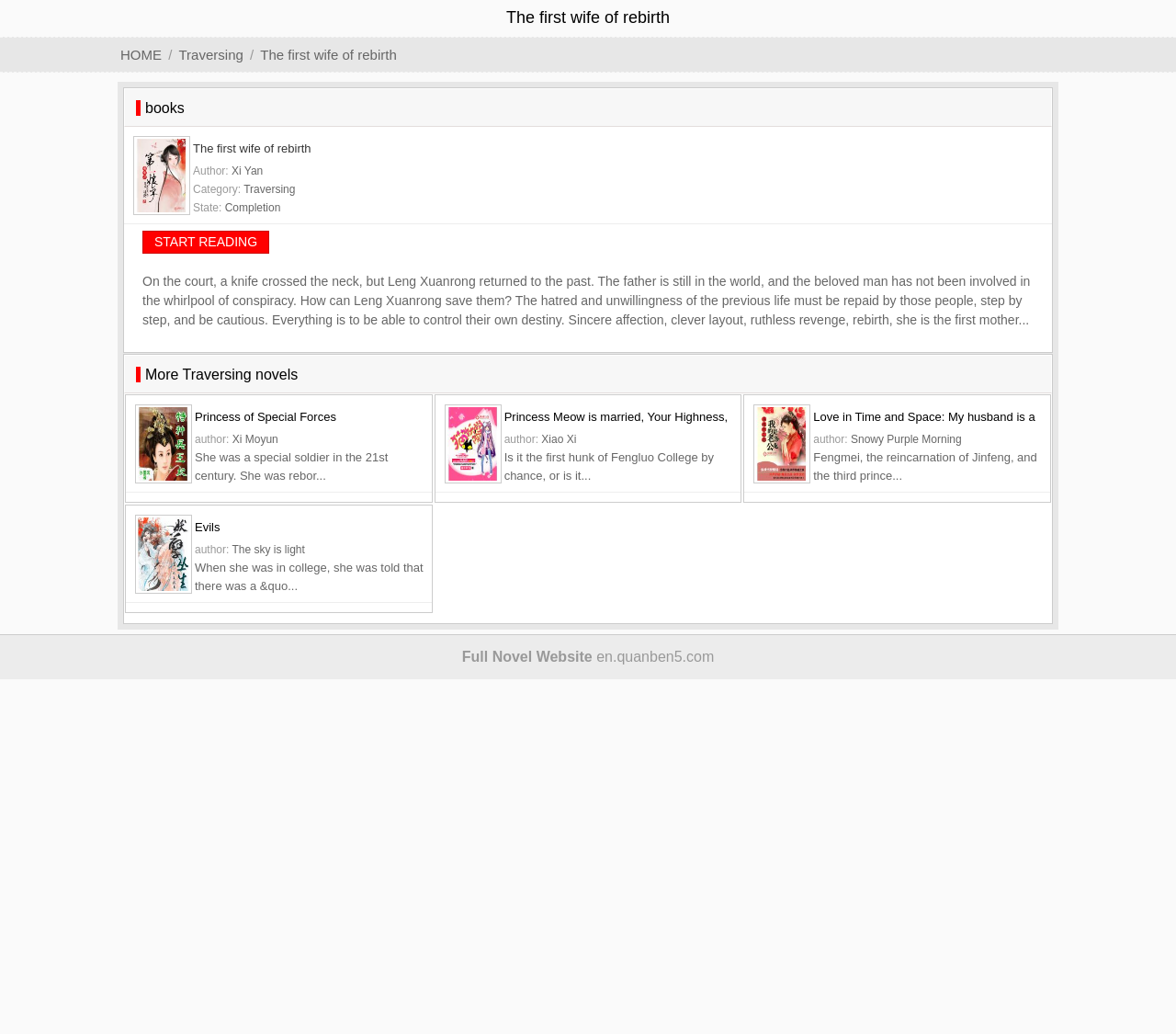Identify and extract the main heading from the webpage.

The first wife of rebirth